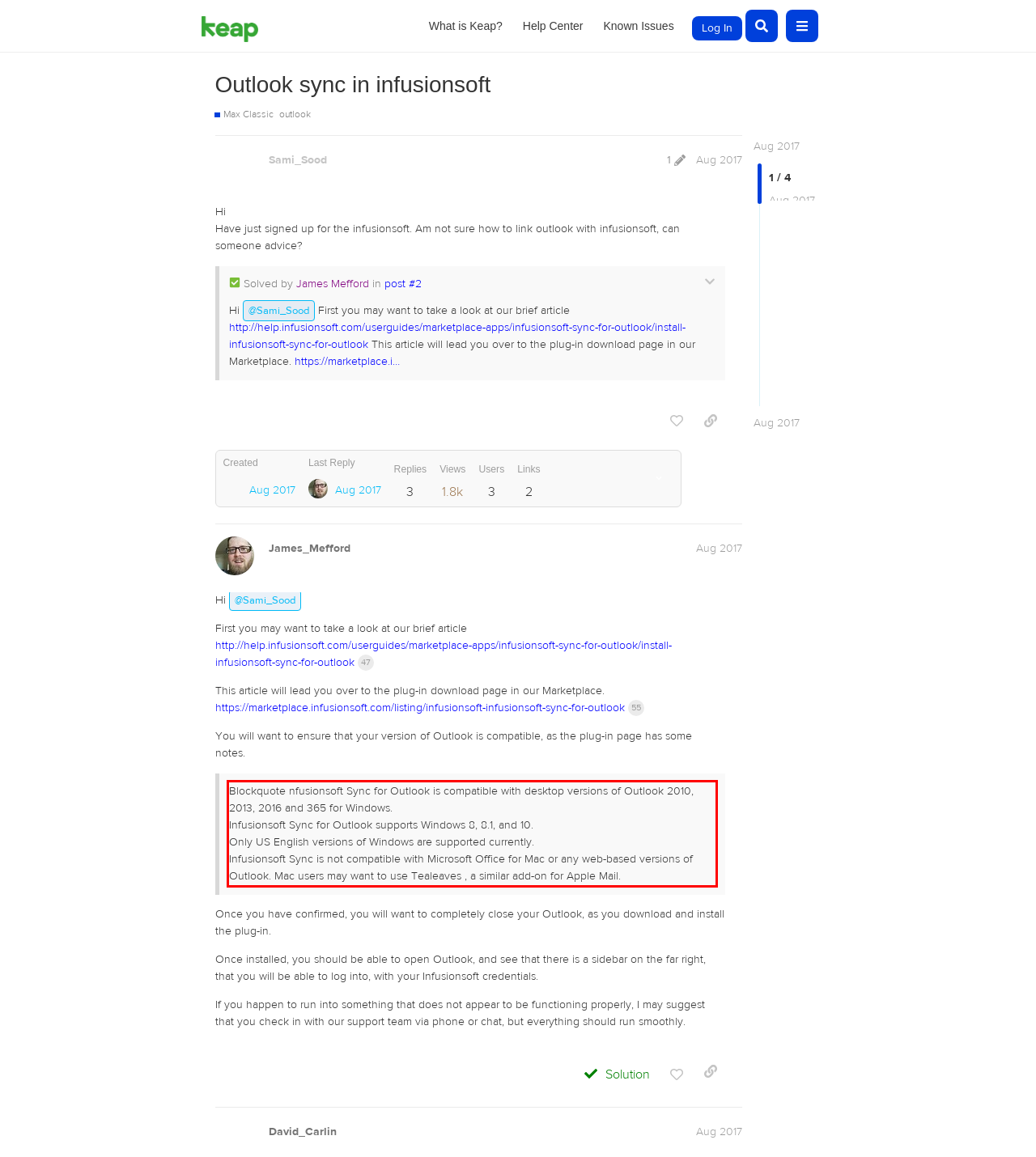Please look at the screenshot provided and find the red bounding box. Extract the text content contained within this bounding box.

Blockquote nfusionsoft Sync for Outlook is compatible with desktop versions of Outlook 2010, 2013, 2016 and 365 for Windows. Infusionsoft Sync for Outlook supports Windows 8, 8.1, and 10. Only US English versions of Windows are supported currently. Infusionsoft Sync is not compatible with Microsoft Office for Mac or any web-based versions of Outlook. Mac users may want to use Tealeaves , a similar add-on for Apple Mail.